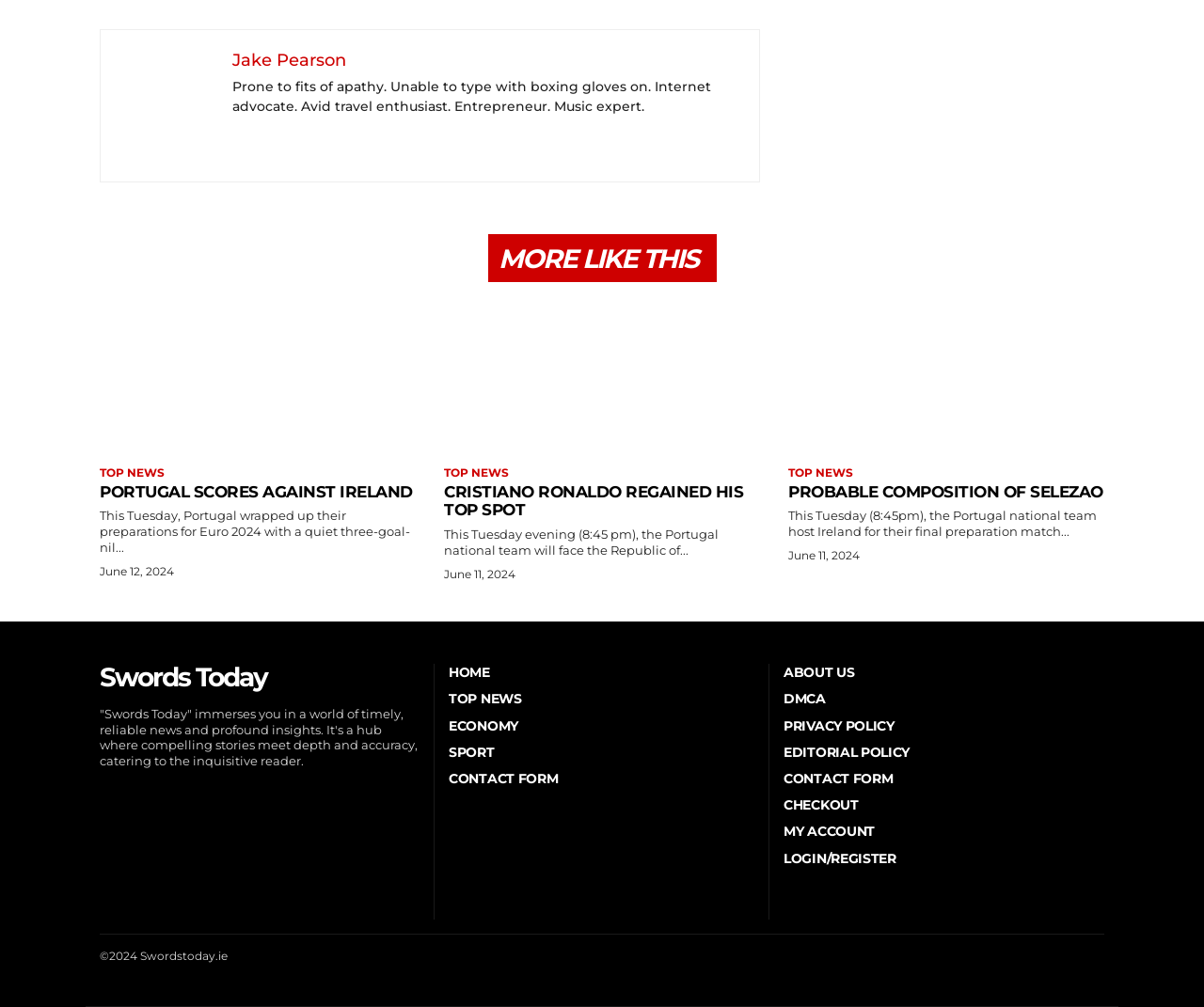Look at the image and write a detailed answer to the question: 
What is the copyright year of the website?

I found the copyright year of the website by looking at the StaticText element with the content '2024 Swordstoday.ie', which suggests that the copyright year of the website is 2024.